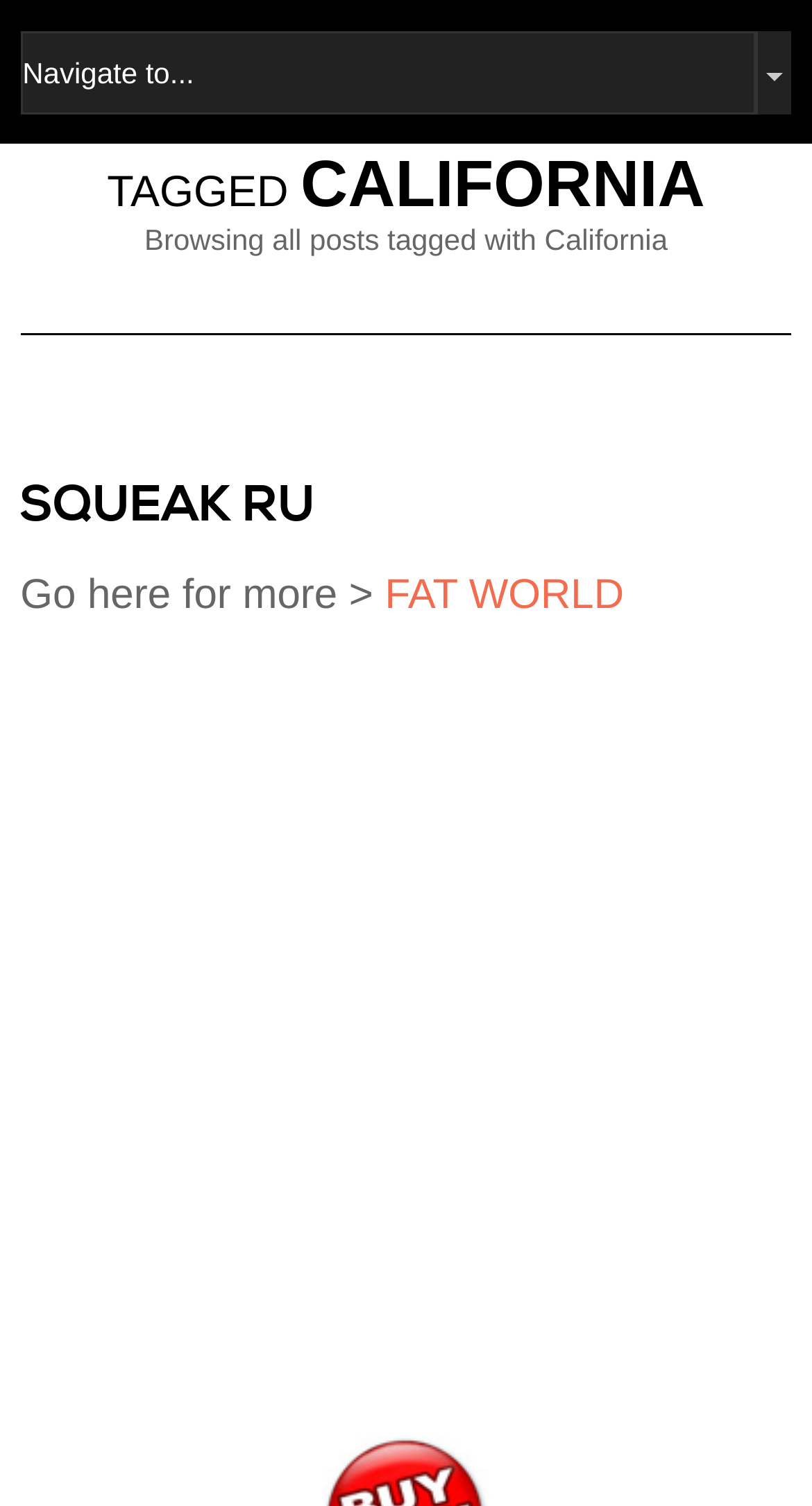What is the type of the last element on the webpage?
Based on the image, answer the question in a detailed manner.

The last element on the webpage is an image, which is identified by its element type as 'image' and its bounding box coordinates.